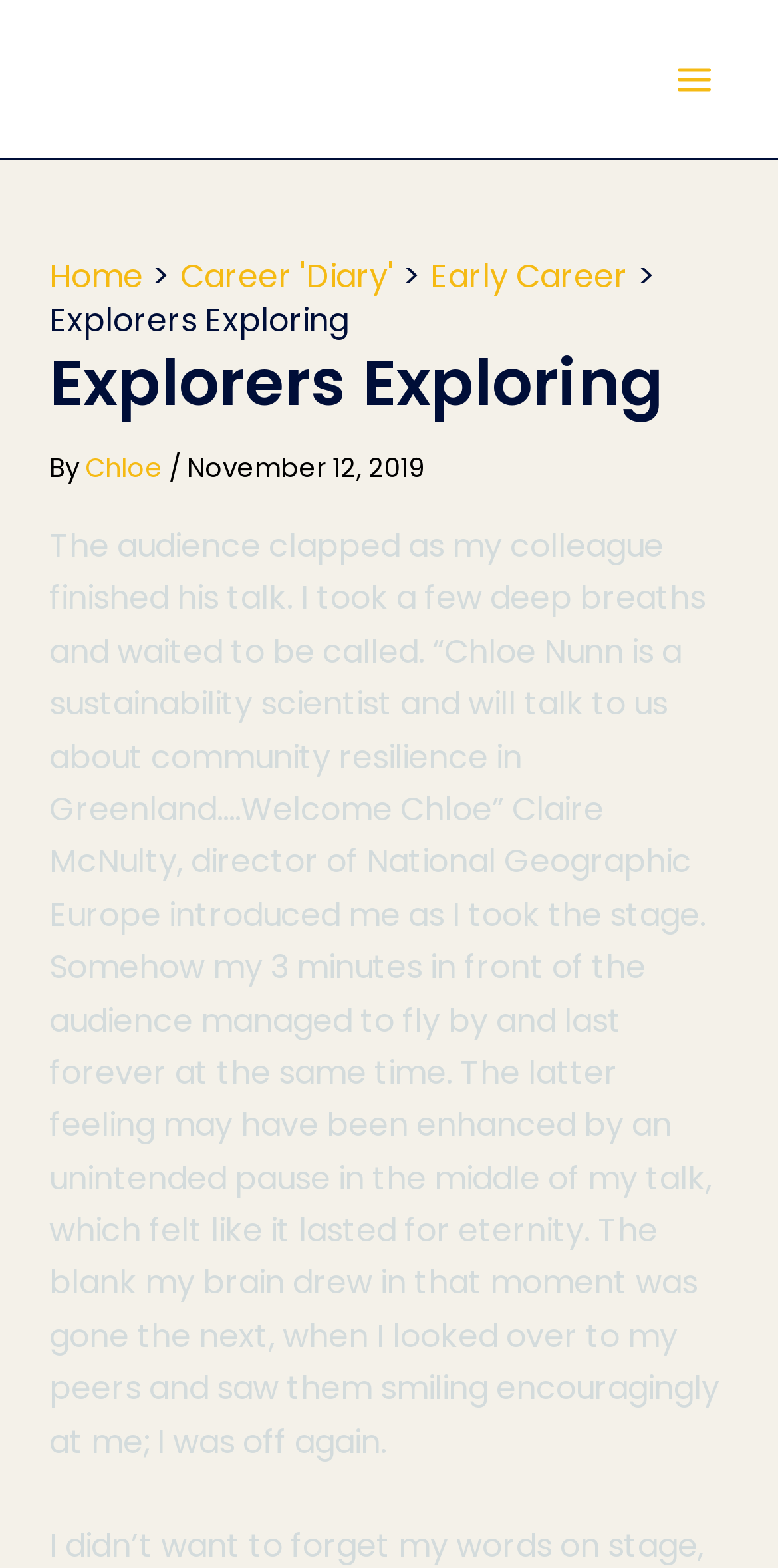Please use the details from the image to answer the following question comprehensively:
What is the organization where Claire McNulty is the director?

The organization where Claire McNulty is the director can be found in the sentence '...Claire McNulty, director of National Geographic Europe introduced me as I took the stage.' which is located in the main article content.